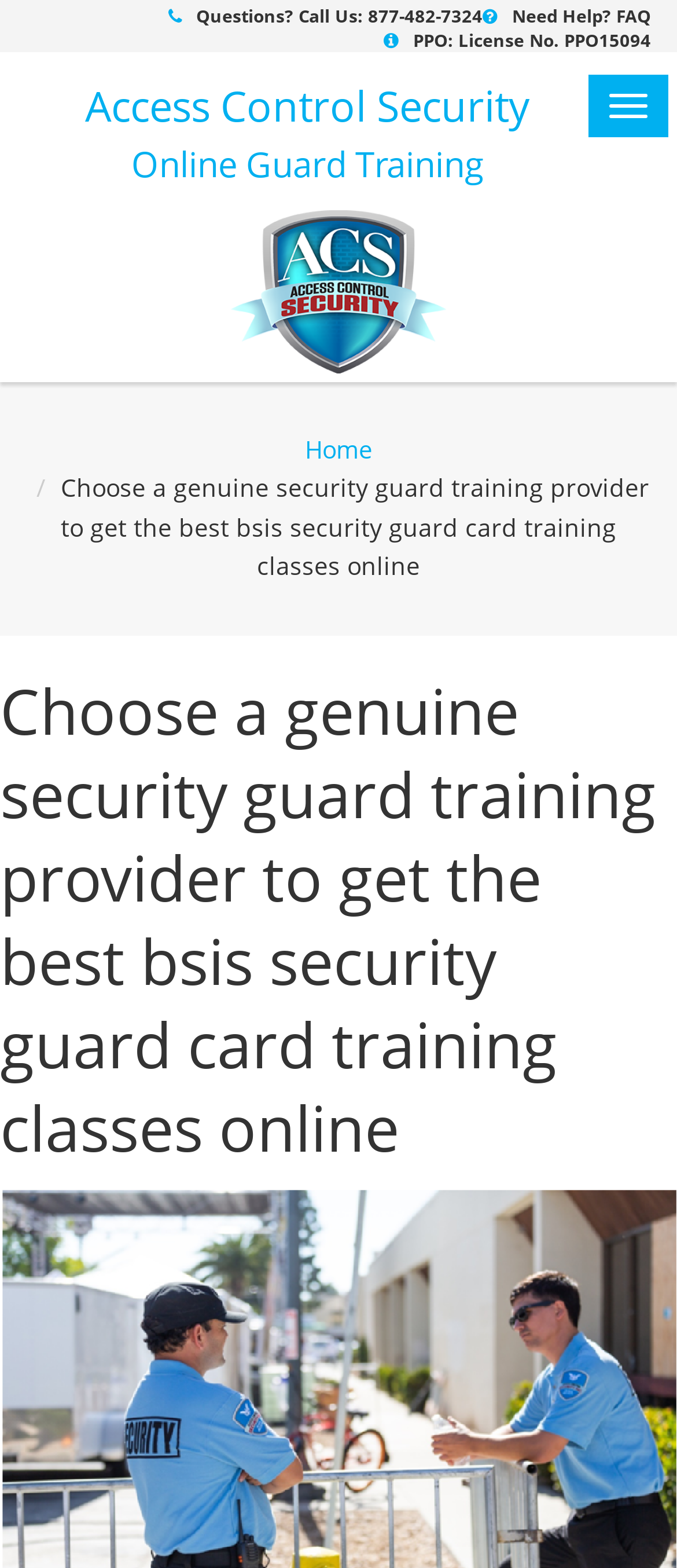How many links are there in the top section of the webpage?
Please give a detailed and elaborate answer to the question.

I counted the links in the top section of the webpage and found four links: 'Need Help? FAQ', '877-482-7324', 'Access Control Security Online Guard Training', and 'Access Control Security'.